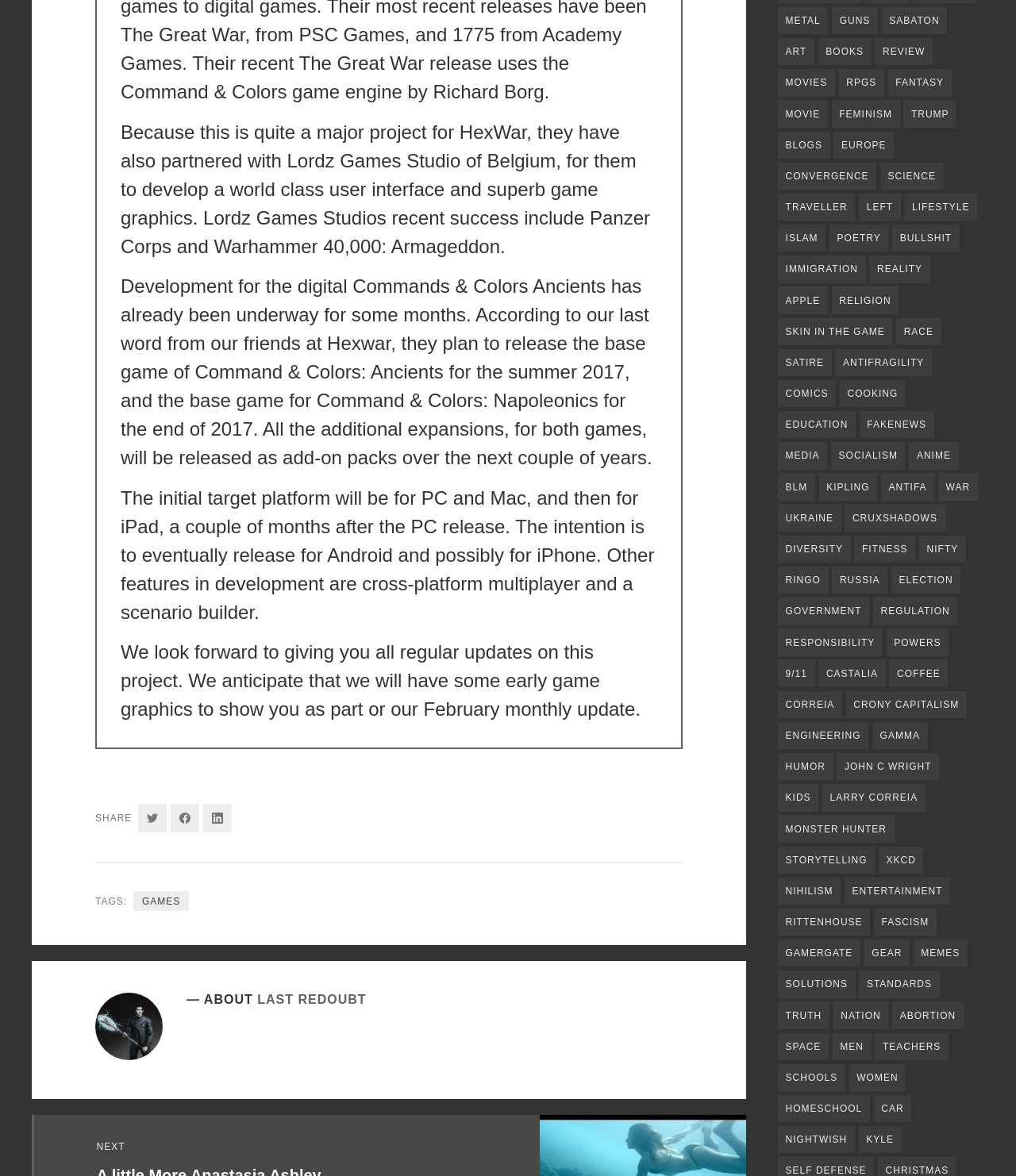By analyzing the image, answer the following question with a detailed response: What is the expected release time for the base game of Command & Colors: Napoleonics?

According to the text, the base game of Command & Colors: Napoleonics is expected to be released by the end of 2017.